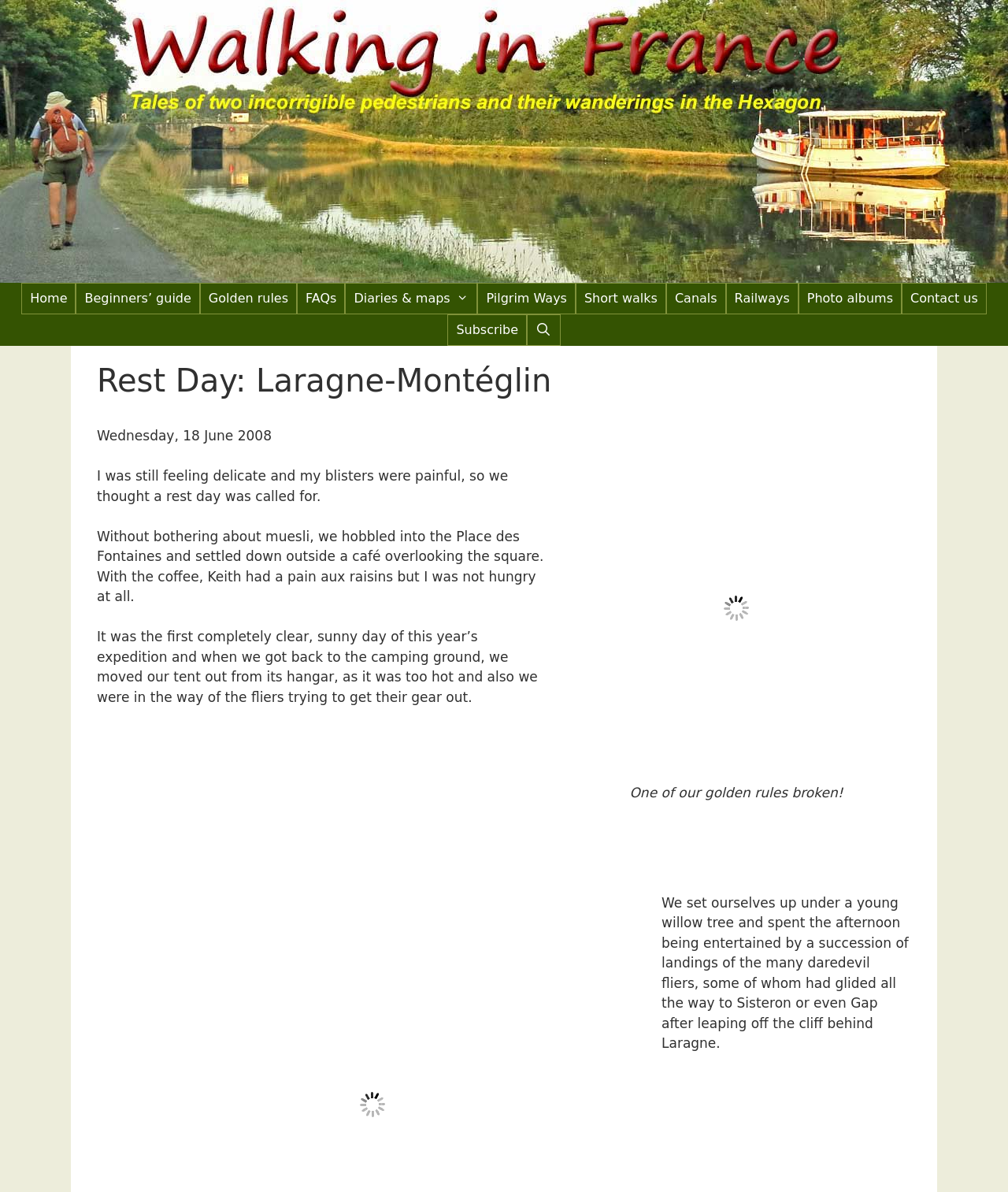Determine and generate the text content of the webpage's headline.

Rest Day: Laragne-Montéglin